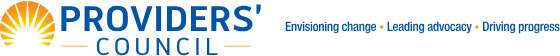Reply to the question below using a single word or brief phrase:
What is the shape of the illustration above the text?

sunburst